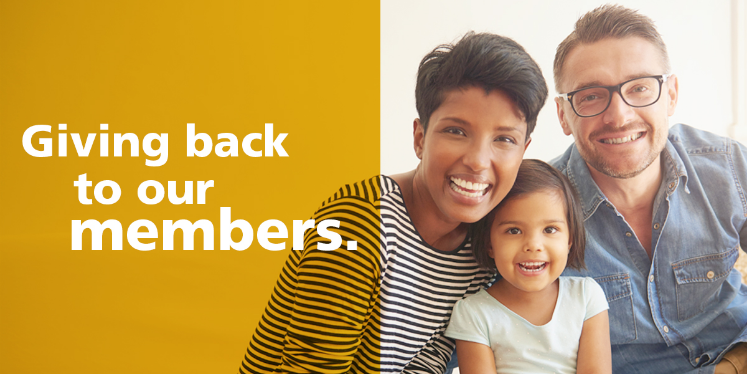What is the dominant color of the background?
Examine the screenshot and reply with a single word or phrase.

yellow